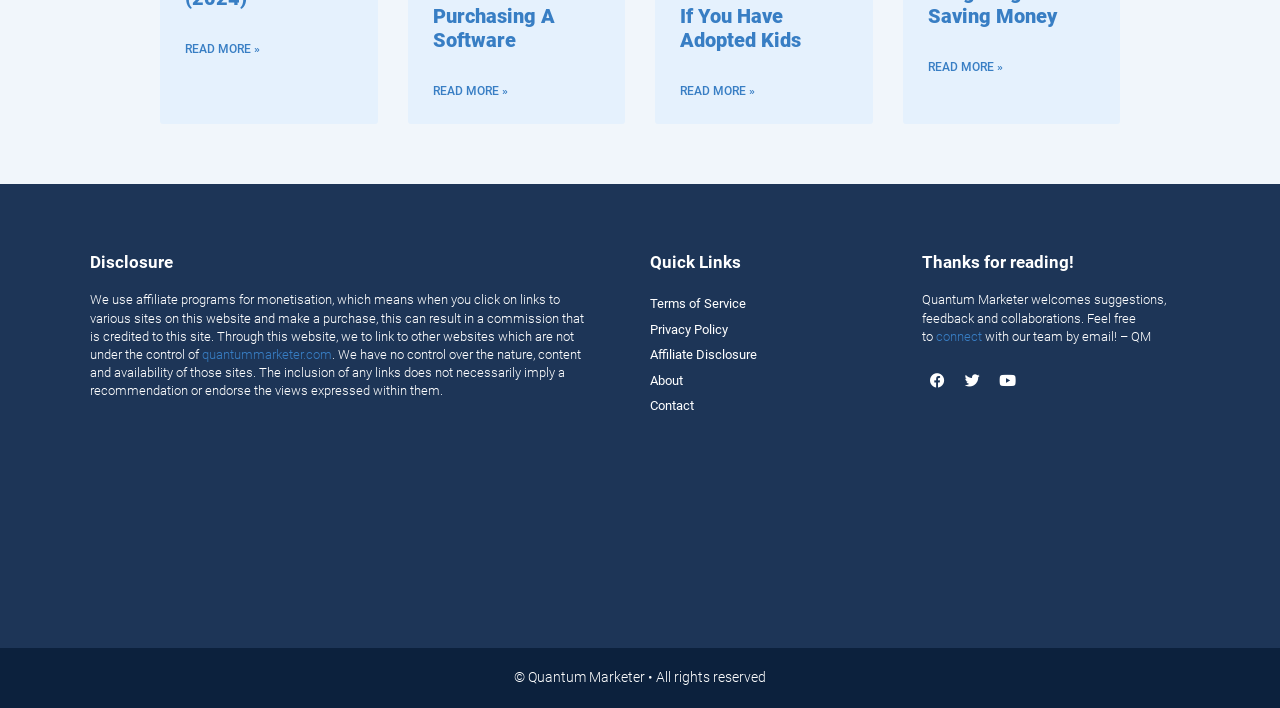How many quick links are there?
Please describe in detail the information shown in the image to answer the question.

I counted the number of quick links, which are 'Terms of Service', 'Privacy Policy', 'Affiliate Disclosure', 'About', and 'Contact'.